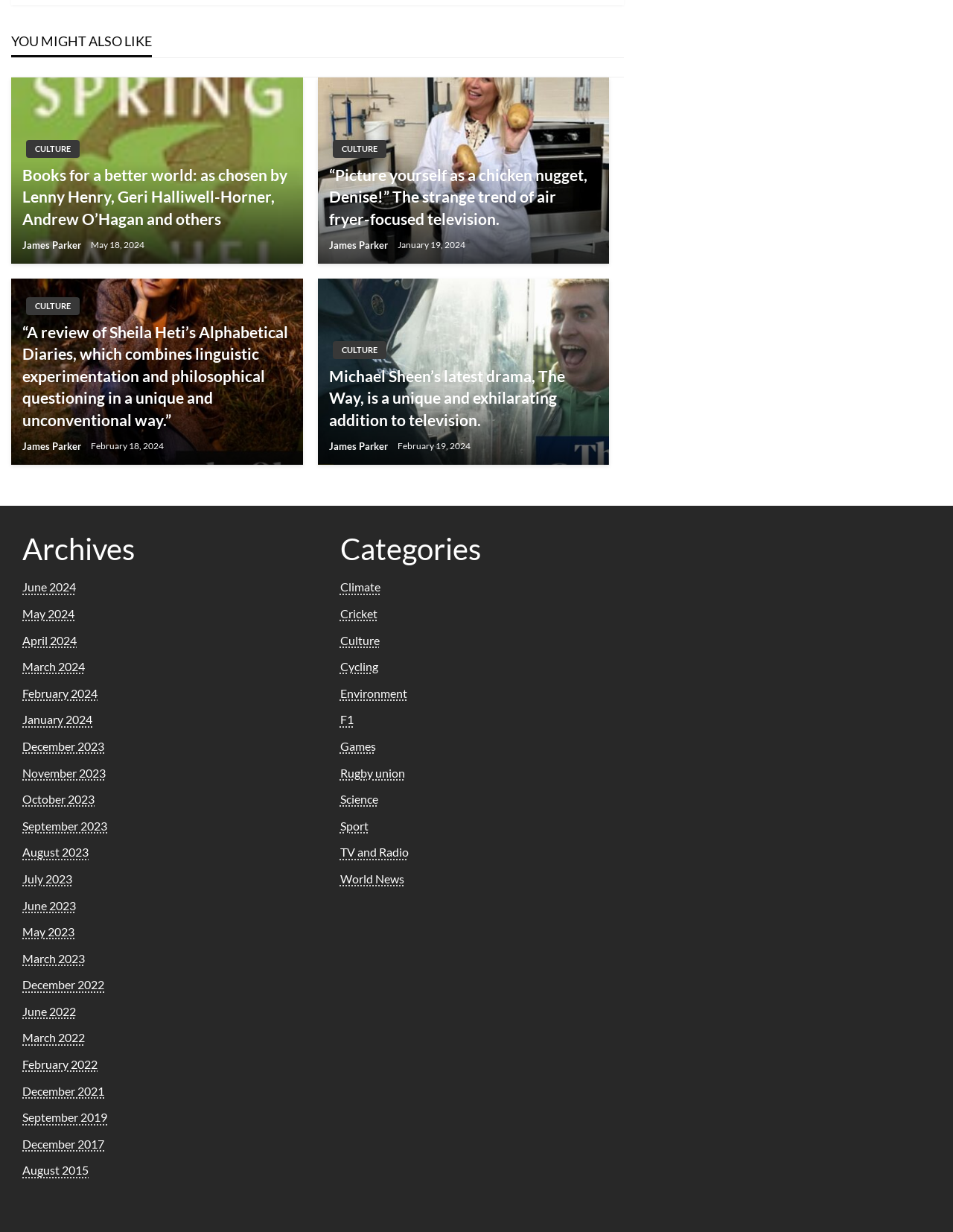Find the bounding box coordinates of the element to click in order to complete the given instruction: "Read the article 'Books for a better world: as chosen by Lenny Henry, Geri Halliwell-Horner, Andrew O’Hagan and others'."

[0.012, 0.063, 0.318, 0.214]